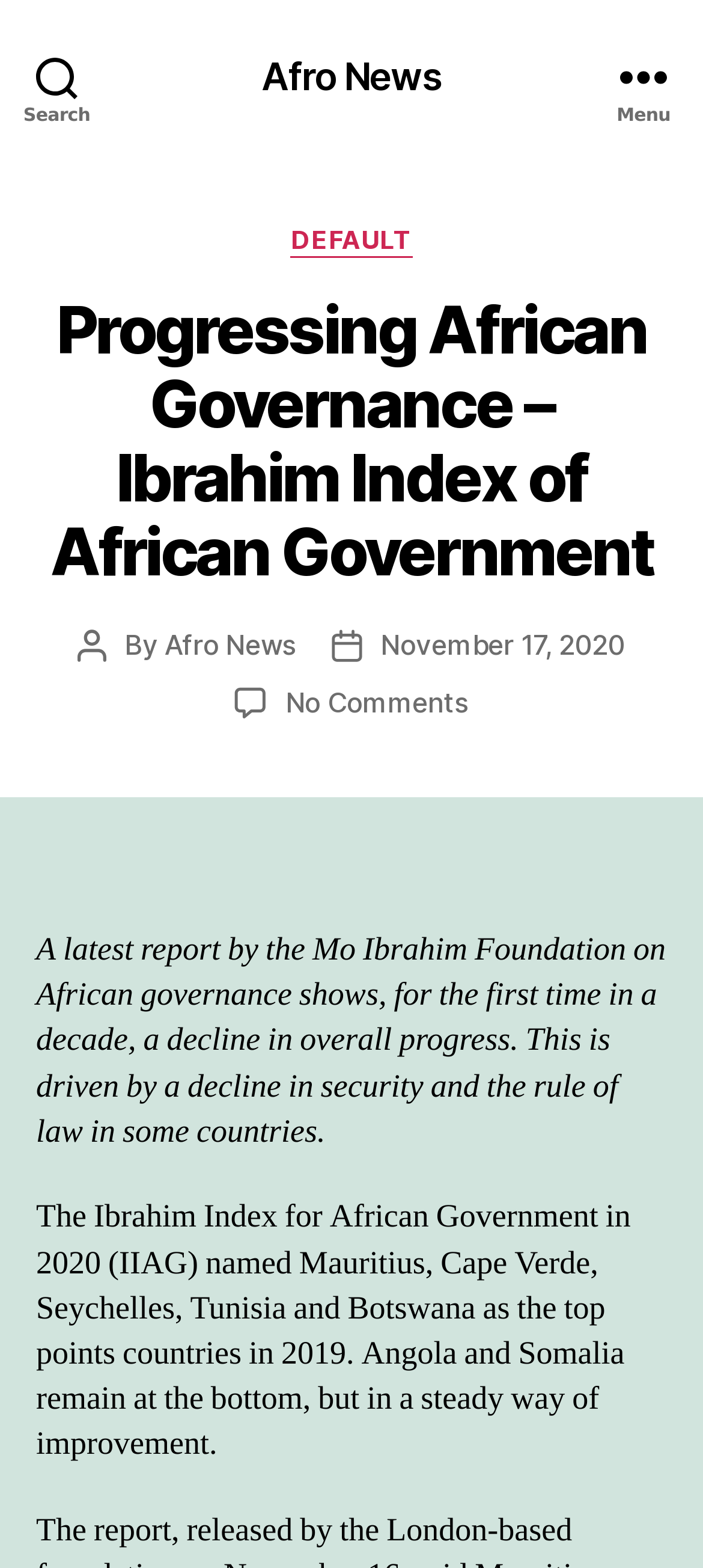By analyzing the image, answer the following question with a detailed response: What are the top five countries in the Ibrahim Index for African Government in 2019?

The article states that the Ibrahim Index for African Government in 2020 named Mauritius, Cape Verde, Seychelles, Tunisia, and Botswana as the top five countries in 2019. This information can be found in the third paragraph of the article.